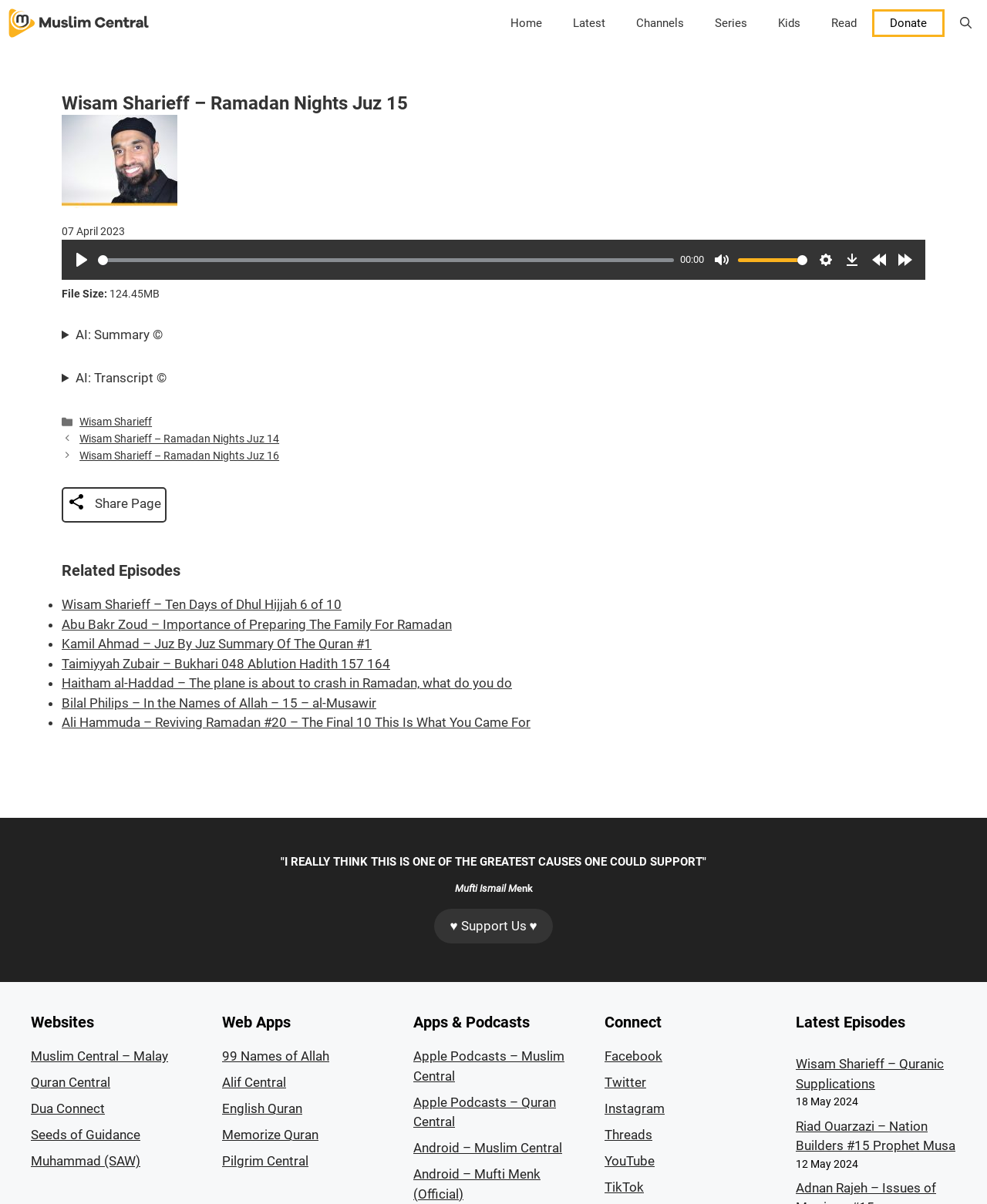Extract the bounding box coordinates for the HTML element that matches this description: "Wisam Sharieff – Quranic Supplications". The coordinates should be four float numbers between 0 and 1, i.e., [left, top, right, bottom].

[0.806, 0.877, 0.956, 0.906]